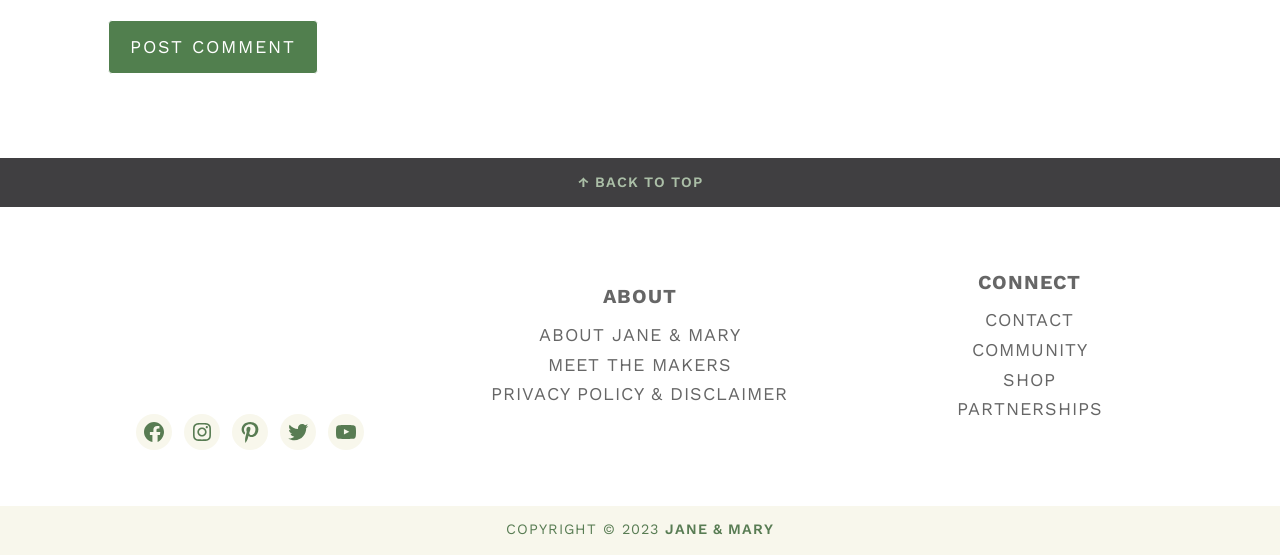Please find the bounding box coordinates (top-left x, top-left y, bottom-right x, bottom-right y) in the screenshot for the UI element described as follows: YouTube

[0.257, 0.747, 0.285, 0.811]